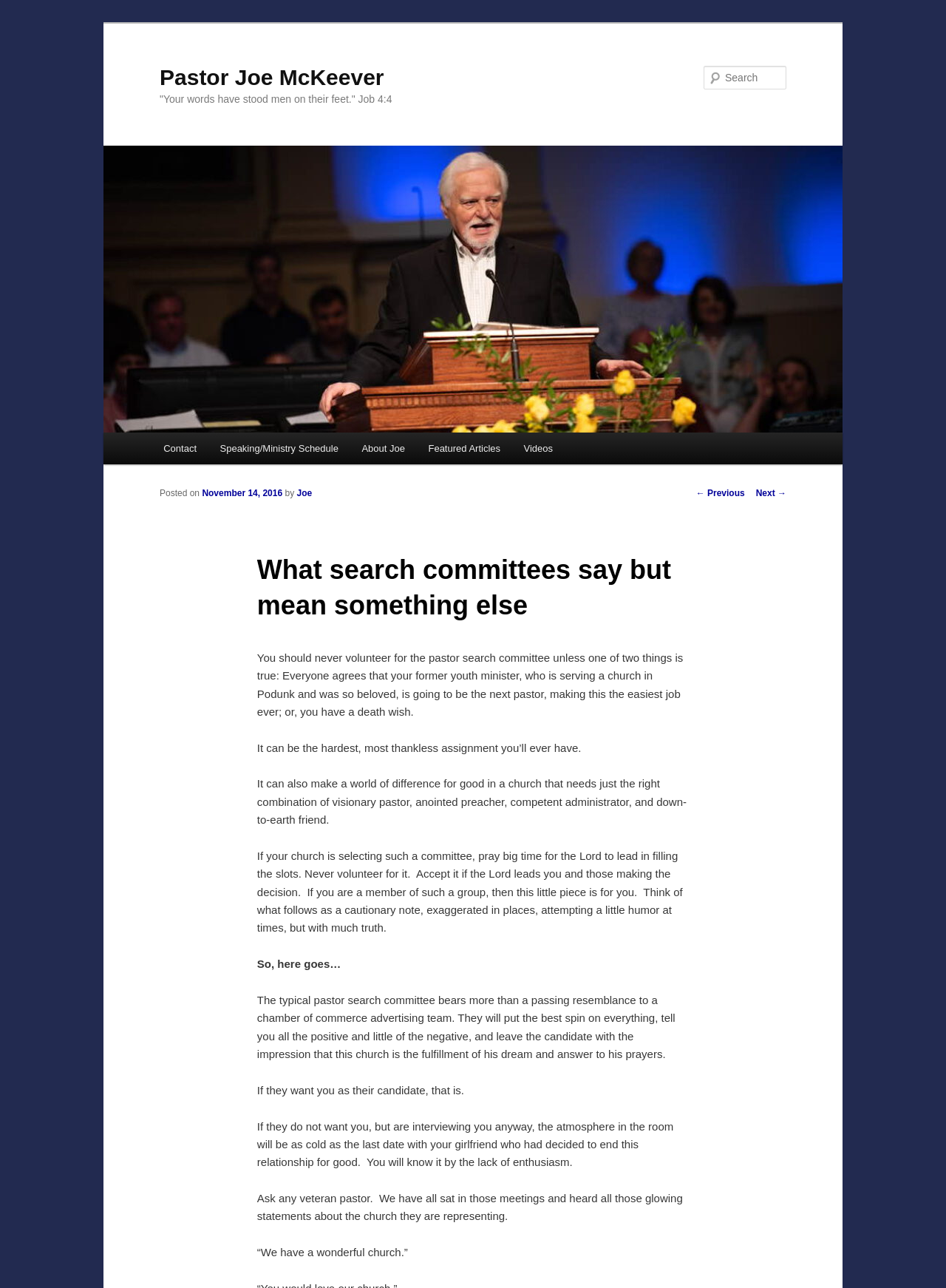Locate the coordinates of the bounding box for the clickable region that fulfills this instruction: "Search for something".

[0.744, 0.051, 0.831, 0.069]